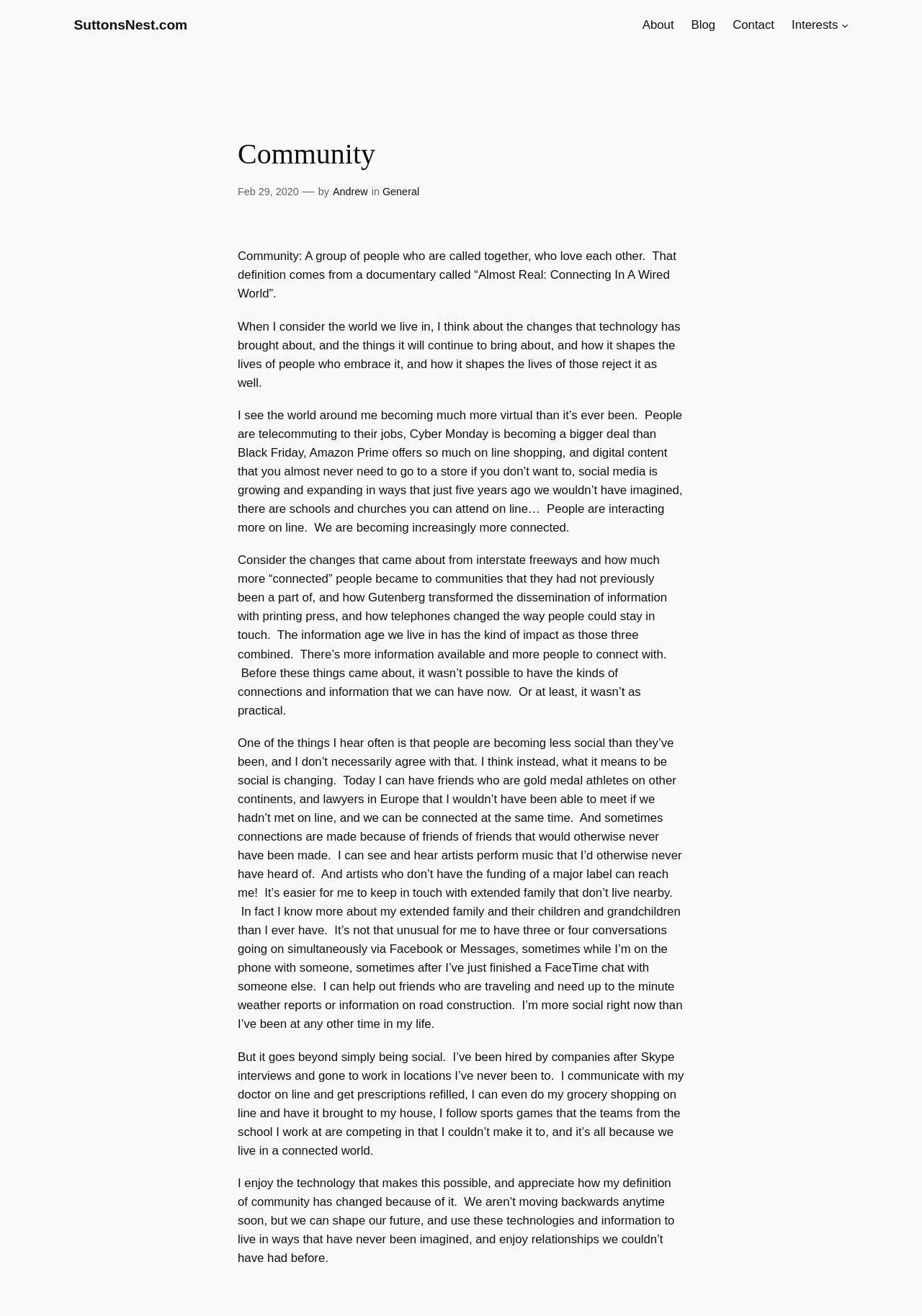Provide the bounding box coordinates for the area that should be clicked to complete the instruction: "Click on the 'Blog' link".

[0.75, 0.012, 0.776, 0.026]